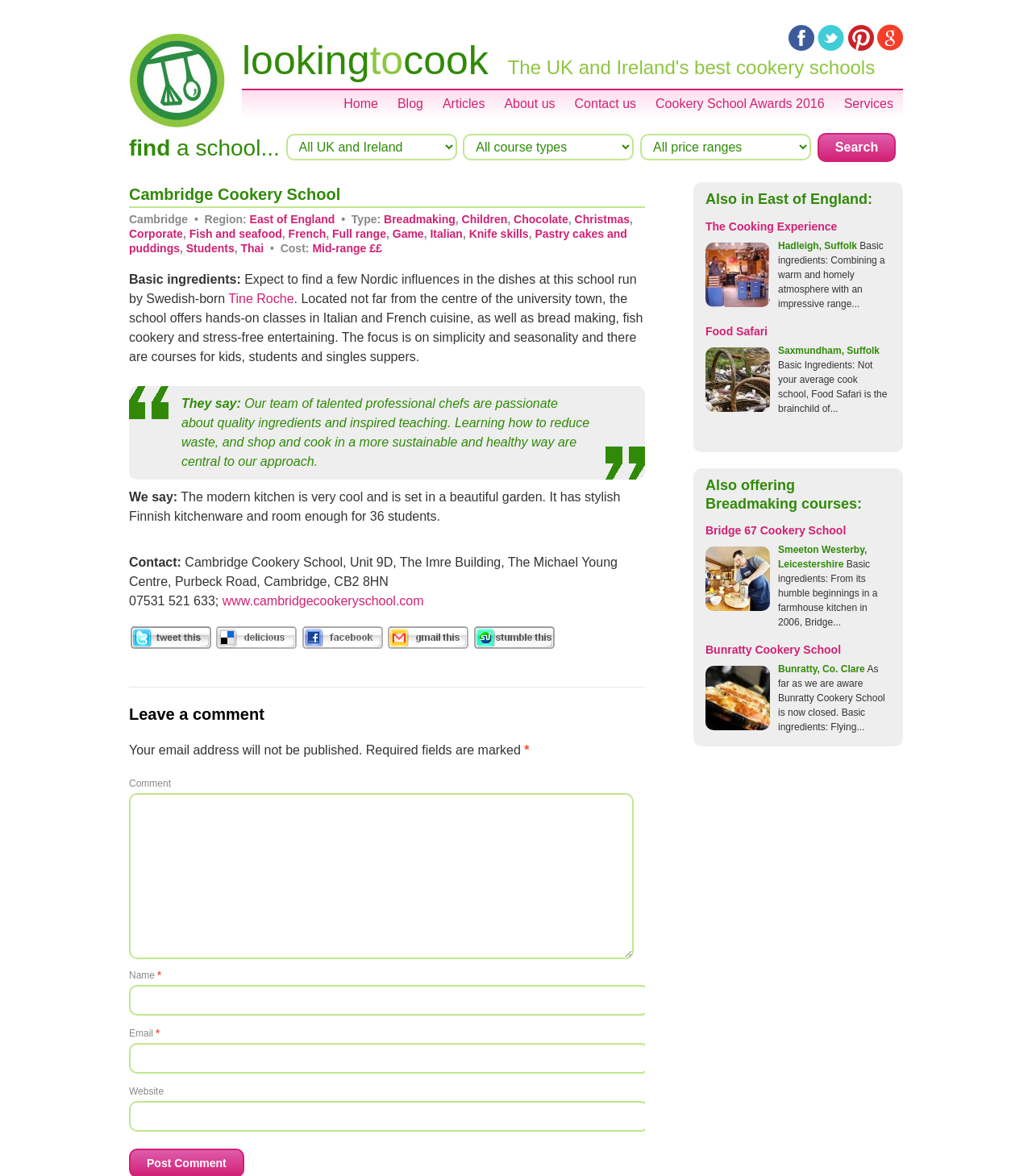Can you find the bounding box coordinates of the area I should click to execute the following instruction: "Search for a school"?

[0.792, 0.113, 0.868, 0.138]